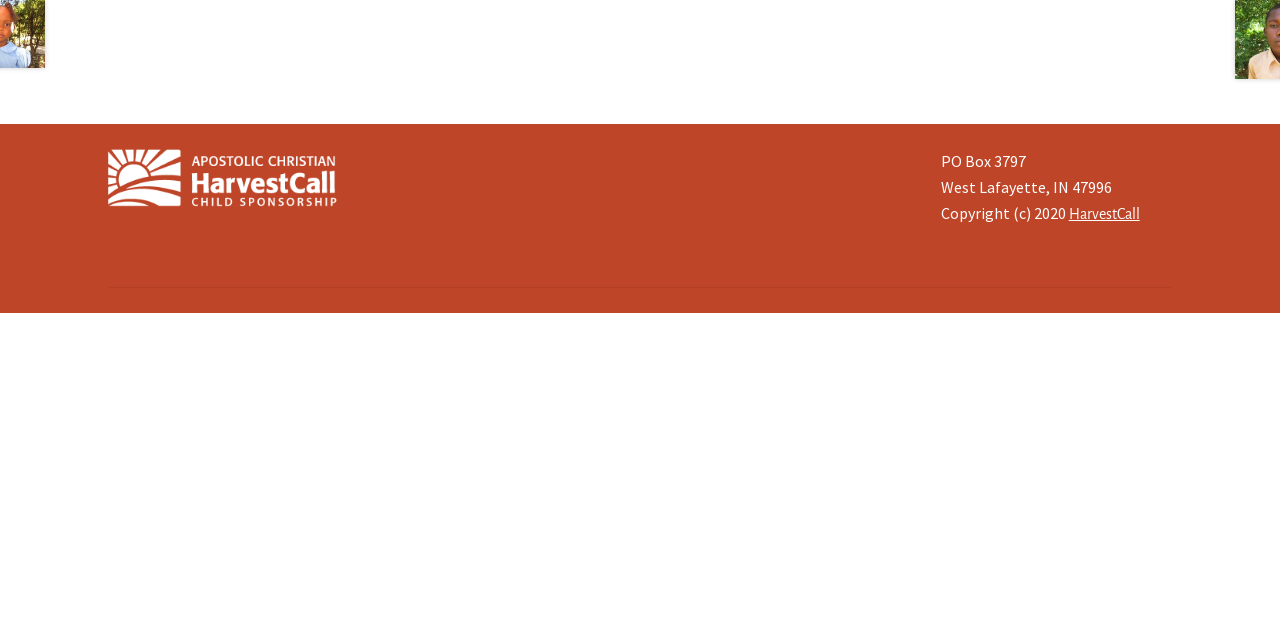Provide the bounding box coordinates of the HTML element described as: "HarvestCall". The bounding box coordinates should be four float numbers between 0 and 1, i.e., [left, top, right, bottom].

[0.835, 0.322, 0.89, 0.347]